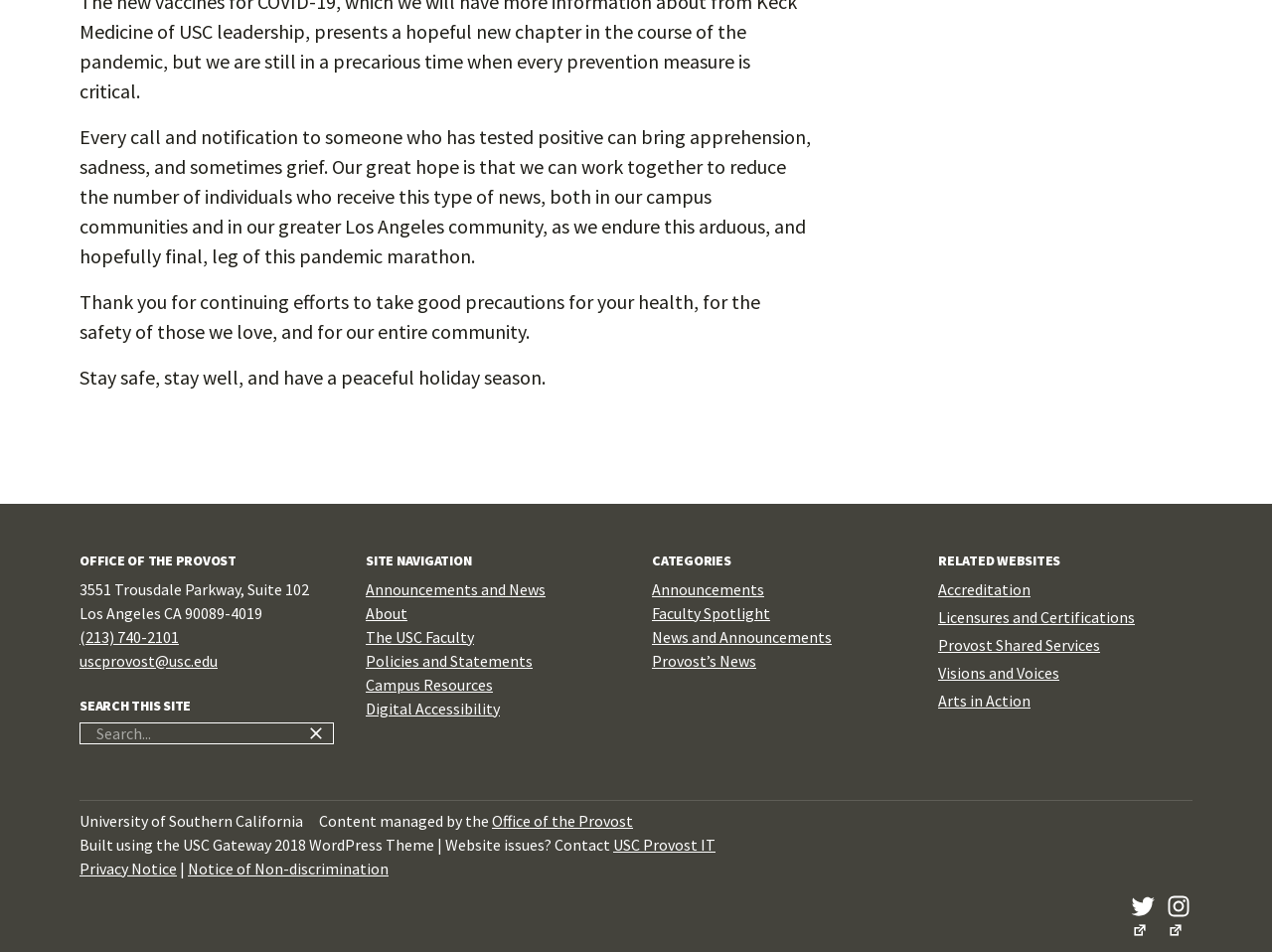For the given element description Arts in Action, determine the bounding box coordinates of the UI element. The coordinates should follow the format (top-left x, top-left y, bottom-right x, bottom-right y) and be within the range of 0 to 1.

[0.738, 0.725, 0.81, 0.746]